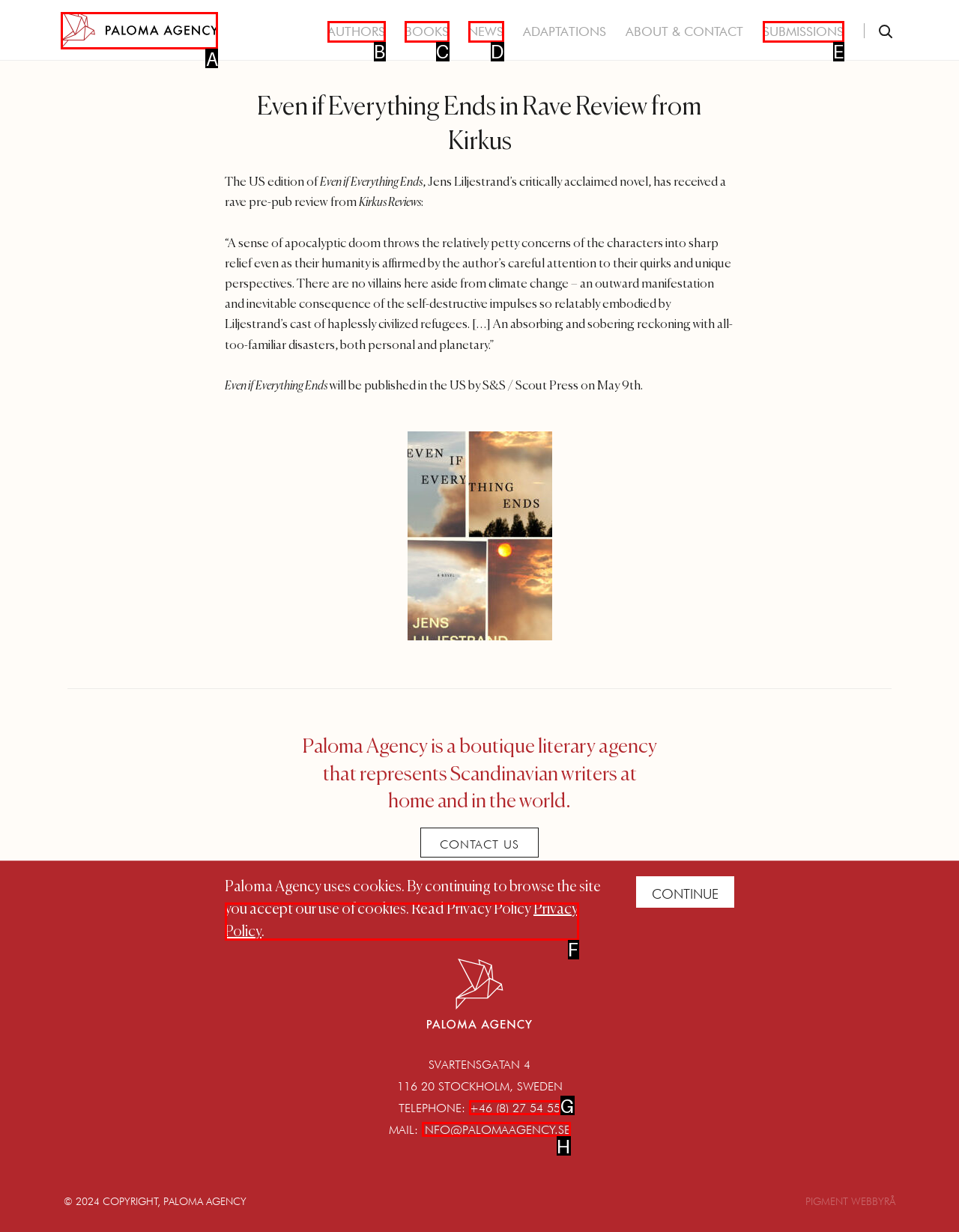Specify which element within the red bounding boxes should be clicked for this task: Click the Paloma logo Respond with the letter of the correct option.

A